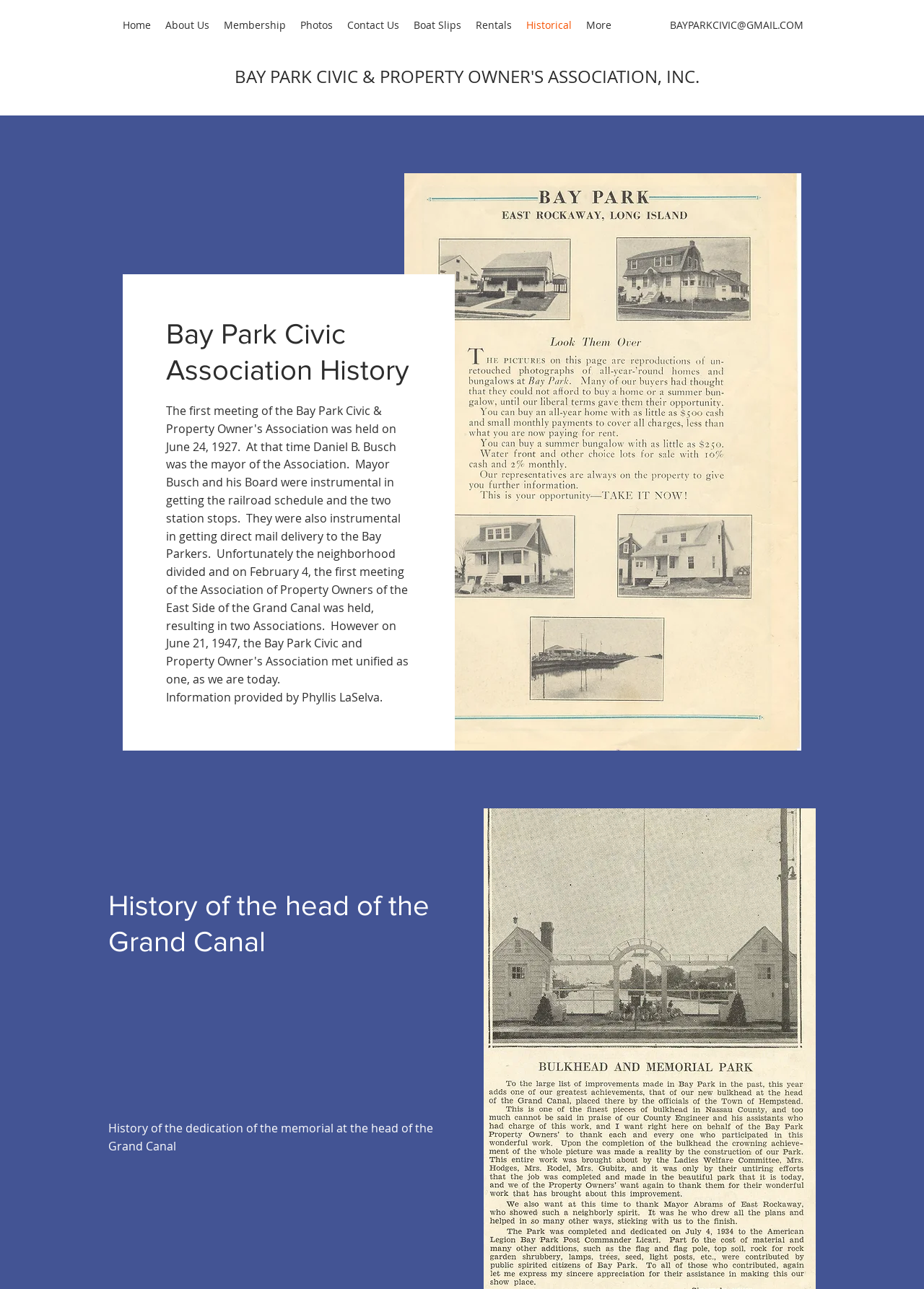Provide the bounding box coordinates of the HTML element described by the text: "World News". The coordinates should be in the format [left, top, right, bottom] with values between 0 and 1.

None